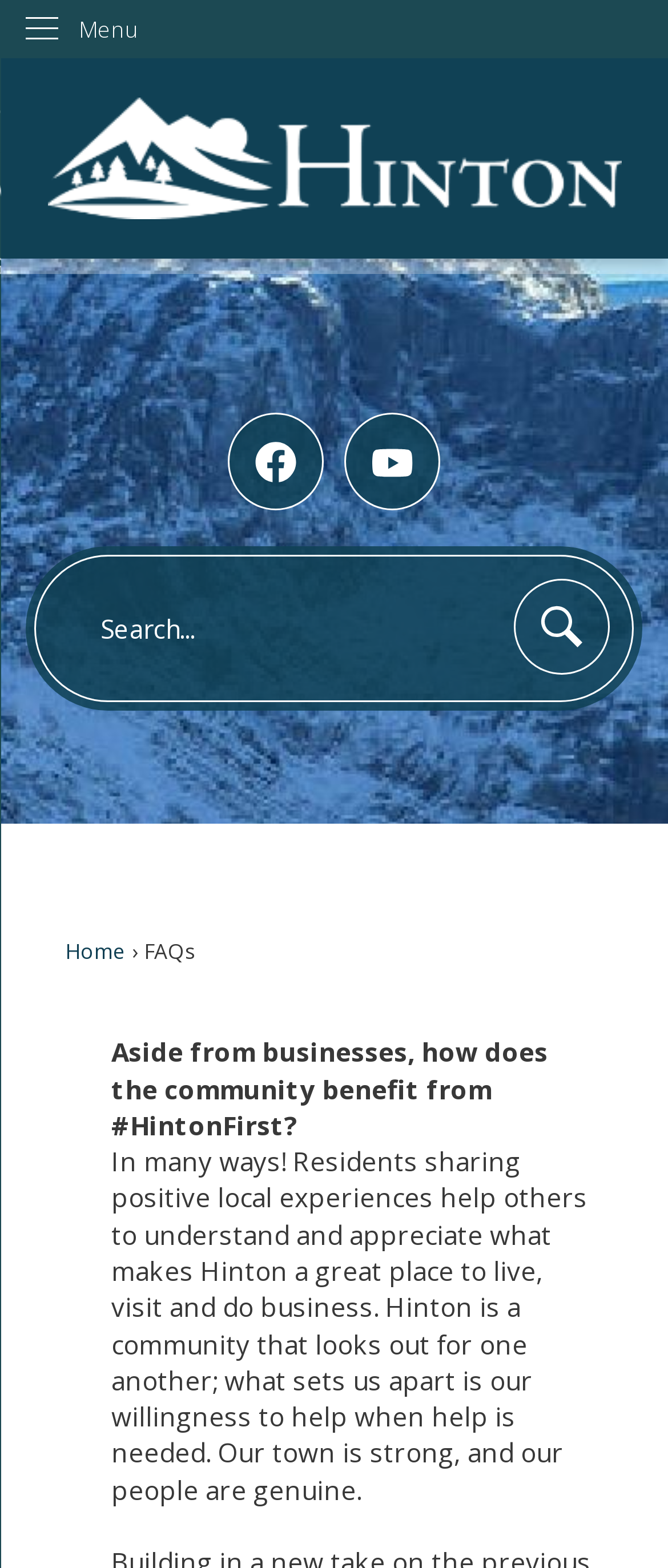Please provide the bounding box coordinates for the element that needs to be clicked to perform the following instruction: "Click on Search button". The coordinates should be given as four float numbers between 0 and 1, i.e., [left, top, right, bottom].

[0.769, 0.369, 0.912, 0.43]